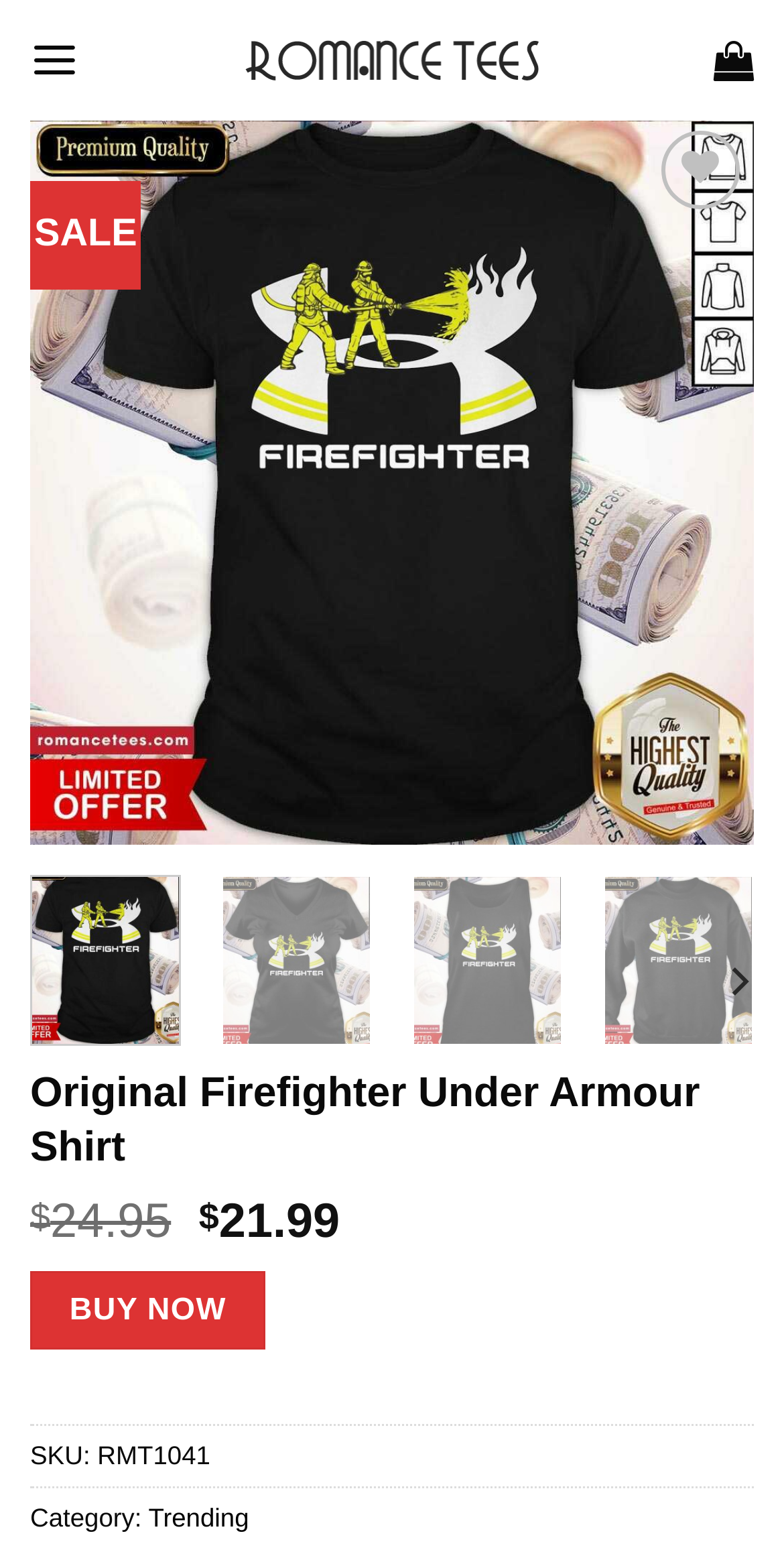What is the category of the shirt?
Can you provide an in-depth and detailed response to the question?

I found the answer by looking at the static text 'Category:' and the link 'Trending' on the webpage. This is likely the category of the product being displayed.